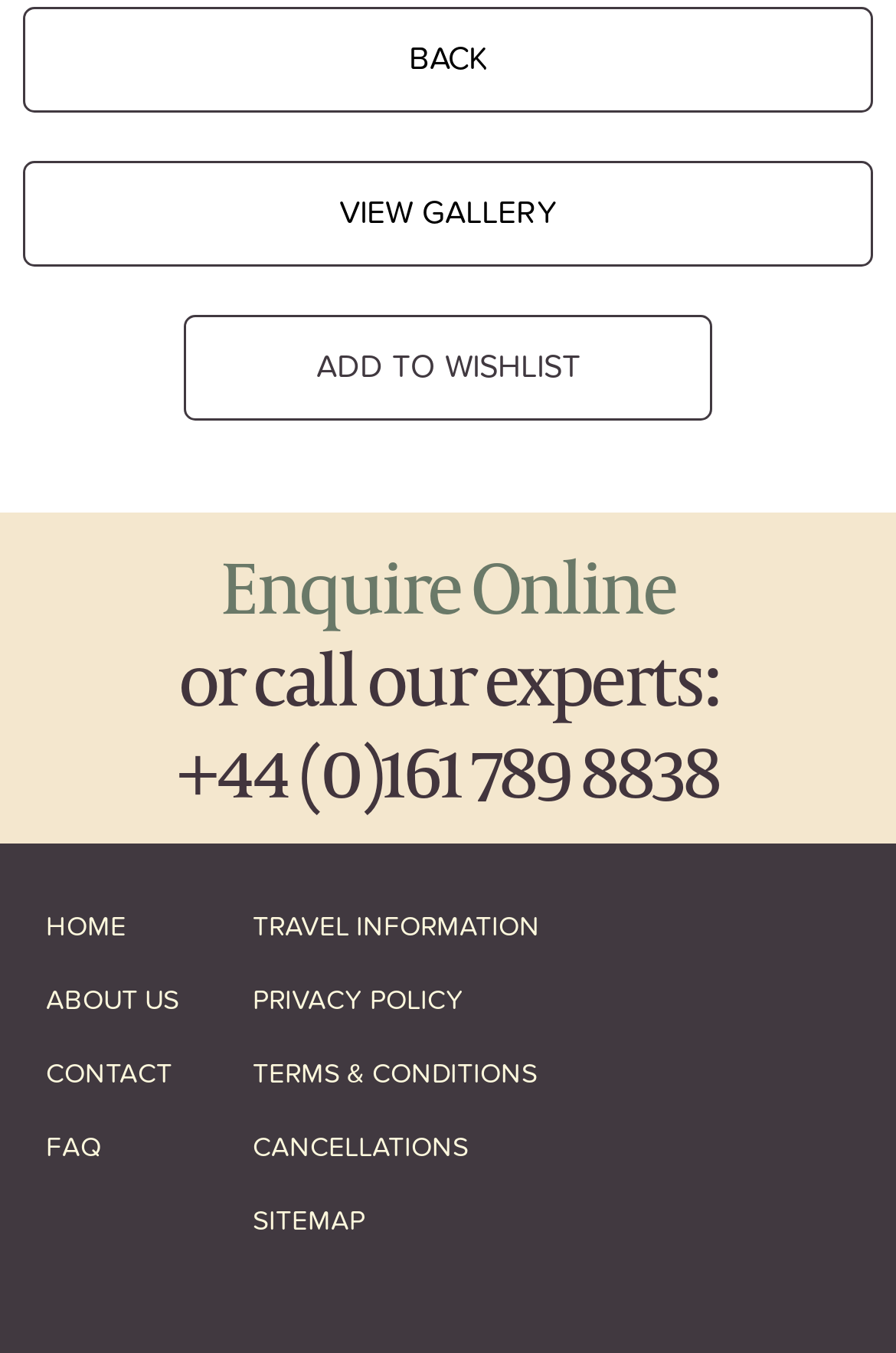Extract the bounding box coordinates for the described element: "TERMS & CONDITIONS". The coordinates should be represented as four float numbers between 0 and 1: [left, top, right, bottom].

[0.282, 0.766, 0.821, 0.82]